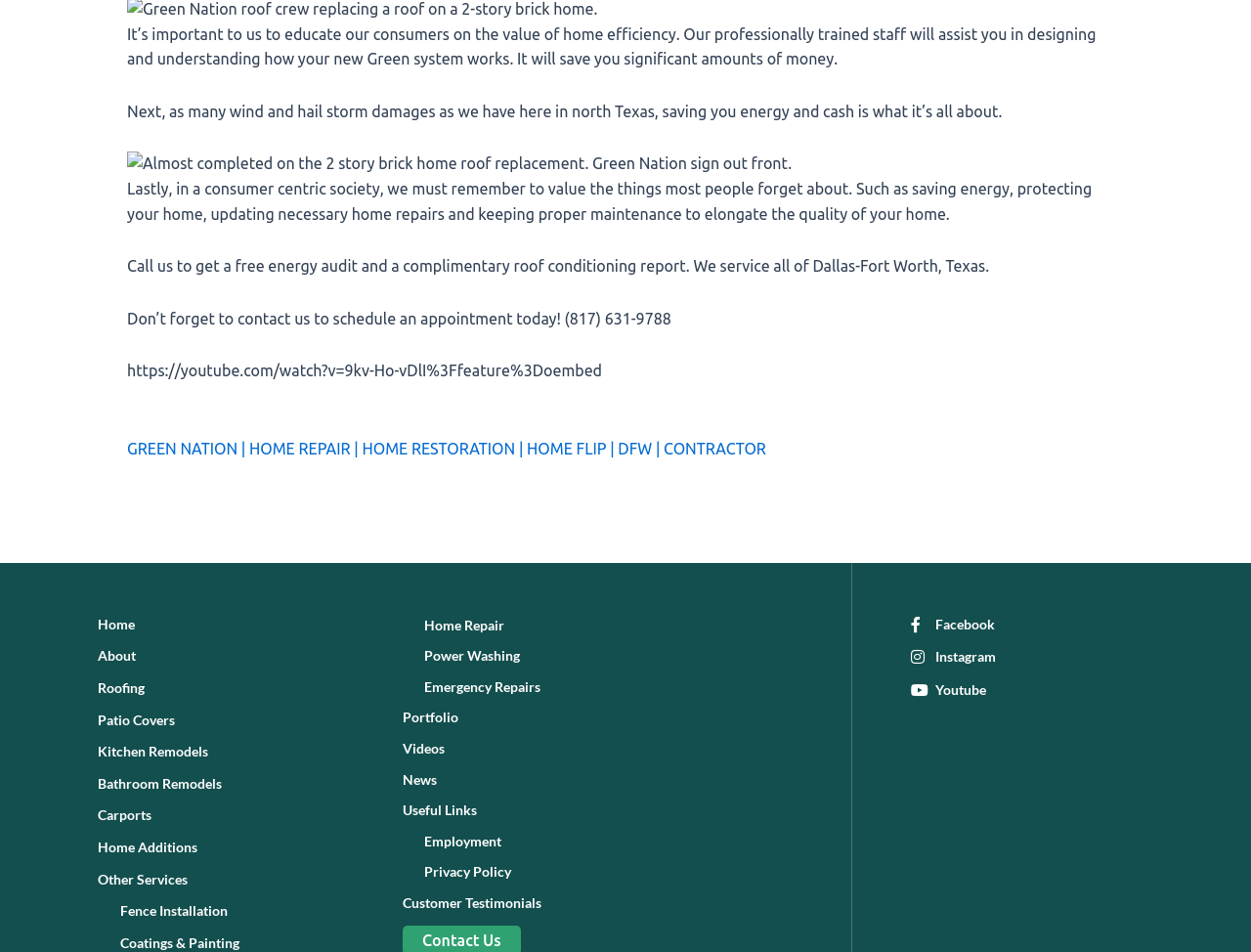Identify the bounding box of the HTML element described here: "Arts&Lifestyle". Provide the coordinates as four float numbers between 0 and 1: [left, top, right, bottom].

None